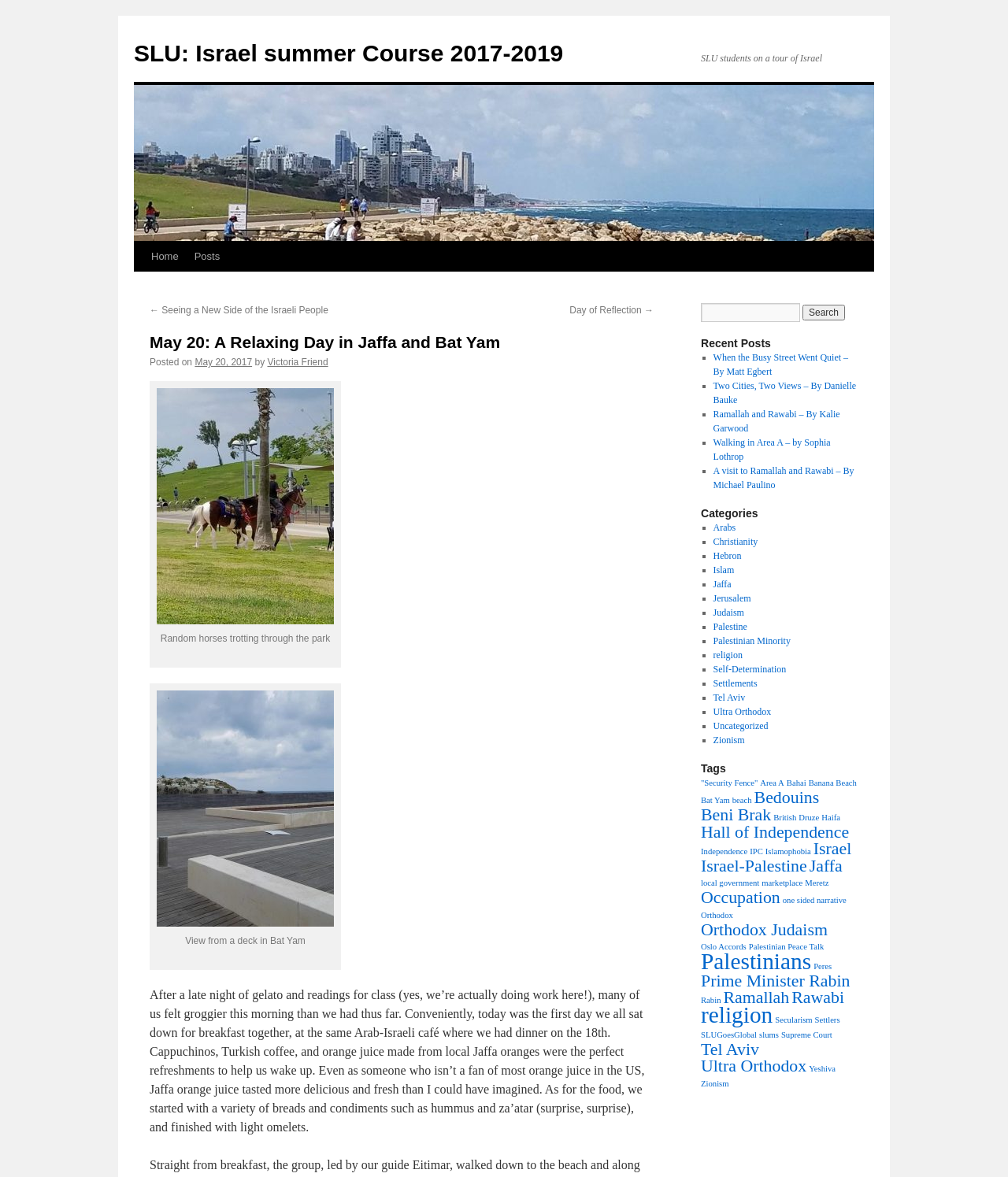What is the name of the fruit used to make juice?
Using the visual information, respond with a single word or phrase.

Jaffa oranges